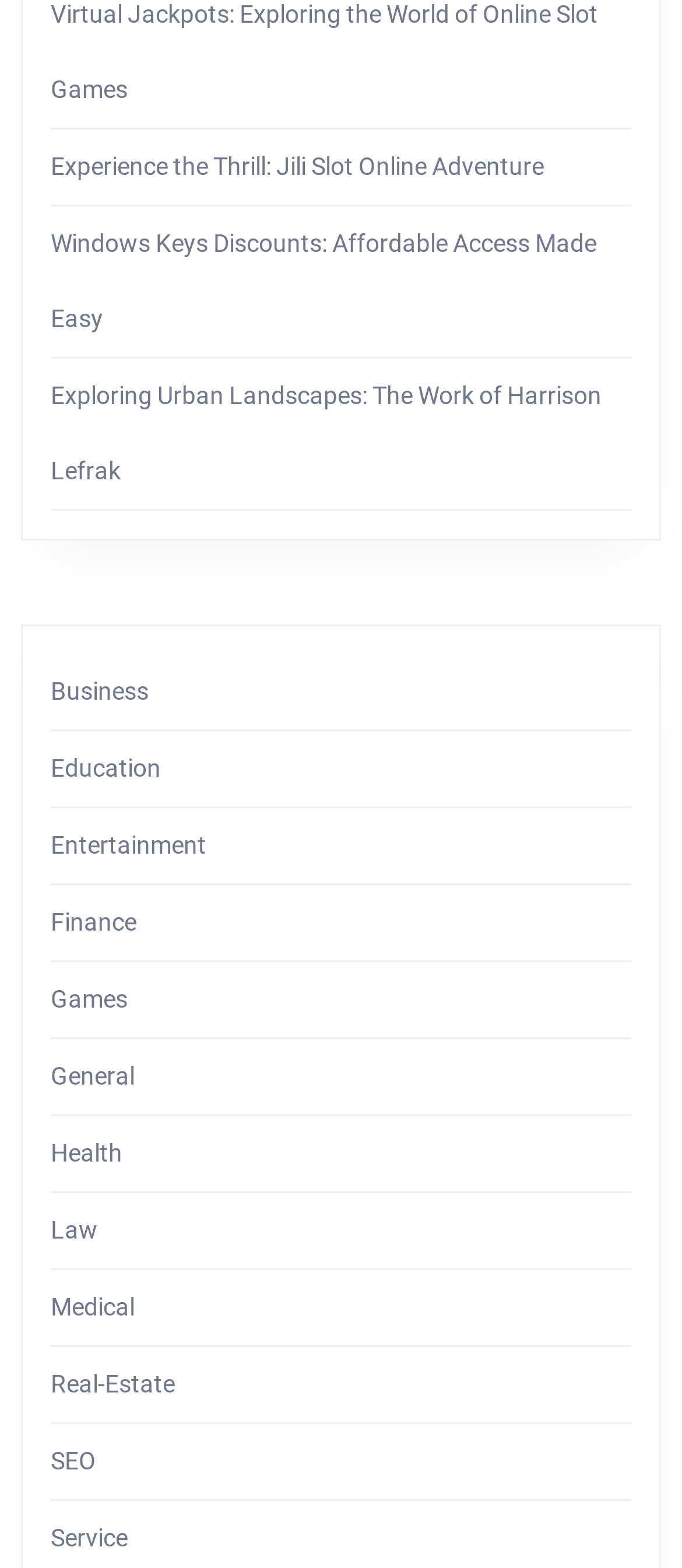Identify the bounding box coordinates of the element that should be clicked to fulfill this task: "Explore online slot games". The coordinates should be provided as four float numbers between 0 and 1, i.e., [left, top, right, bottom].

[0.074, 0.0, 0.877, 0.066]